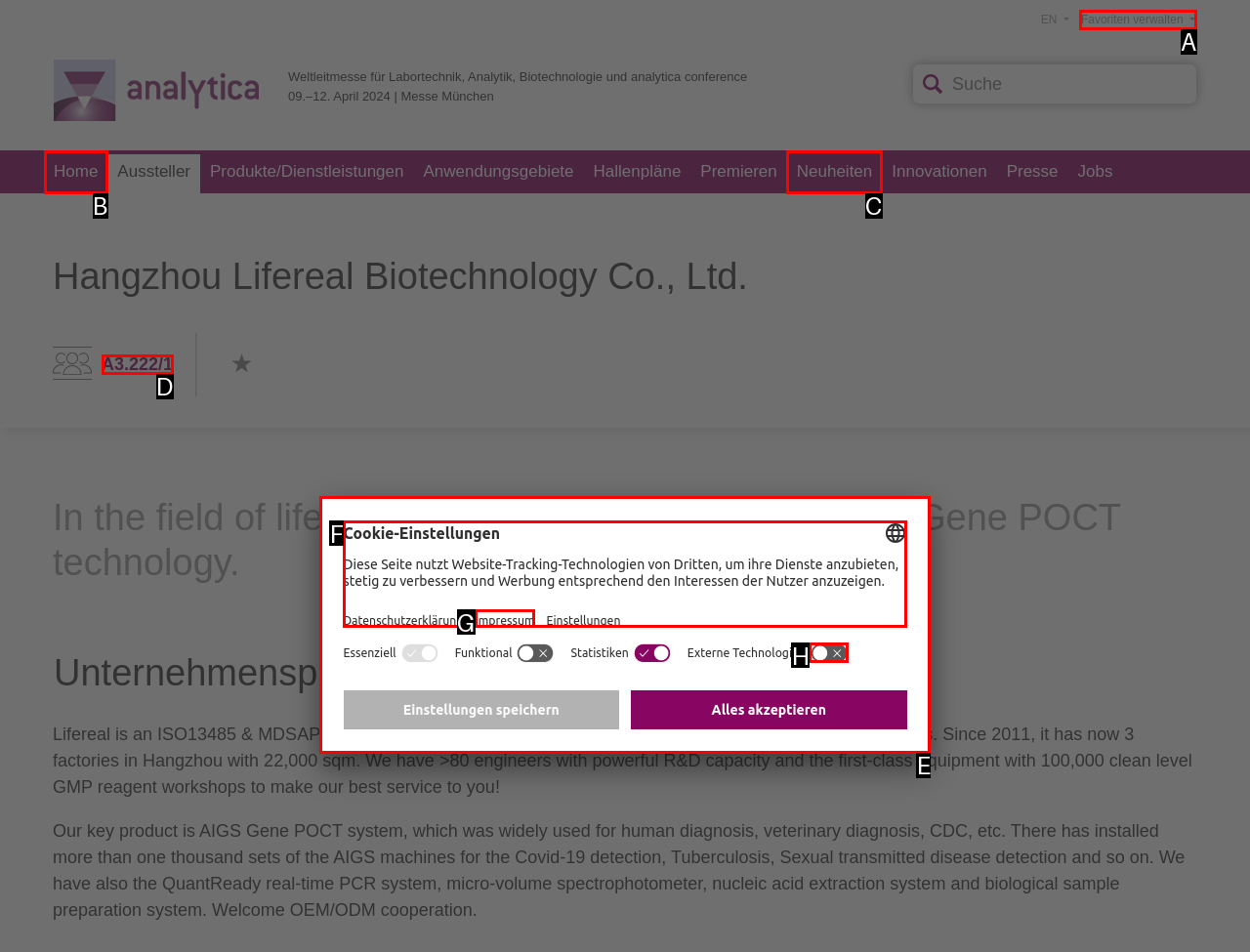Given the description: Neuheiten, determine the corresponding lettered UI element.
Answer with the letter of the selected option.

C